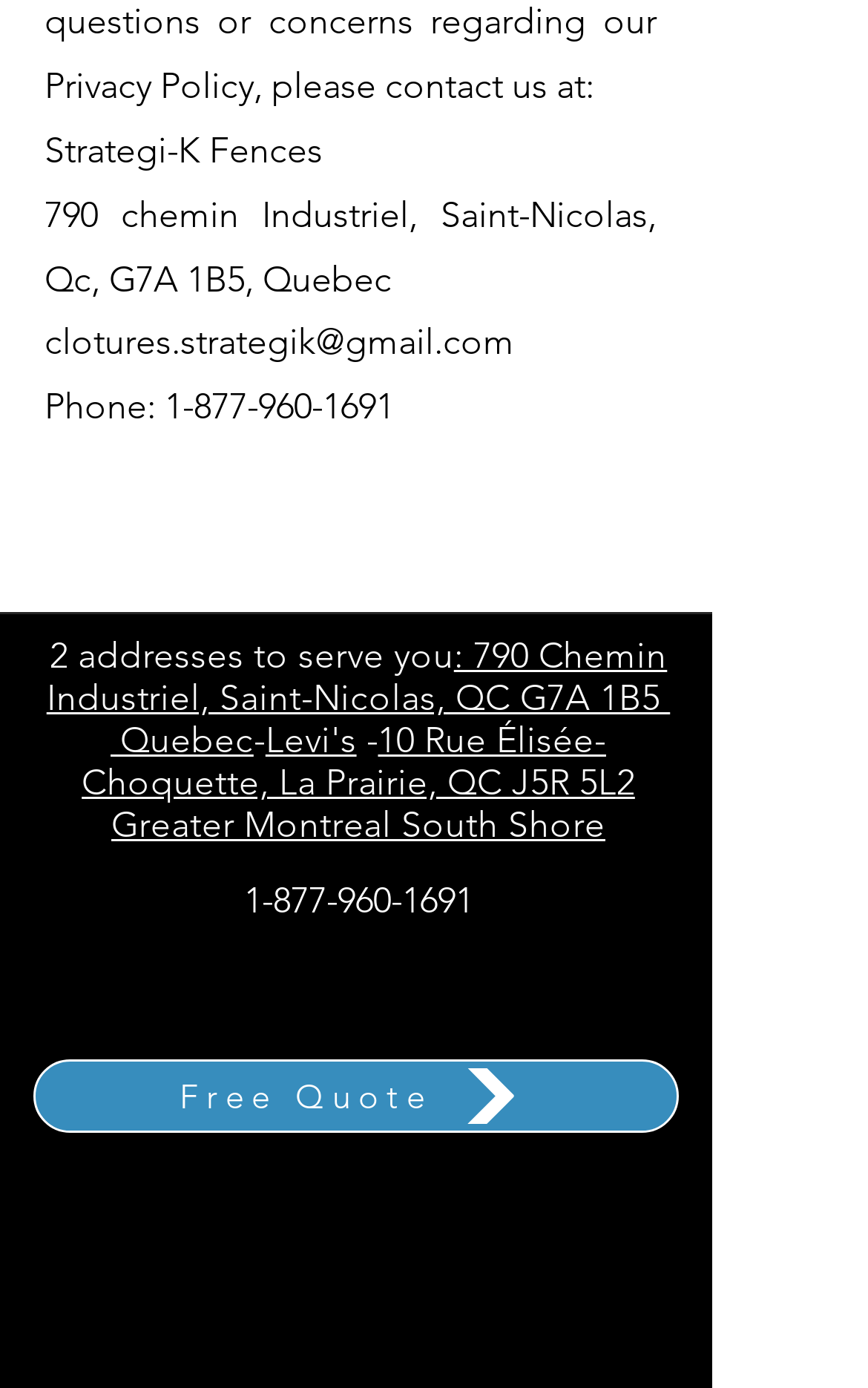What social media platforms are linked?
Look at the image and respond with a single word or a short phrase.

Facebook and Instagram